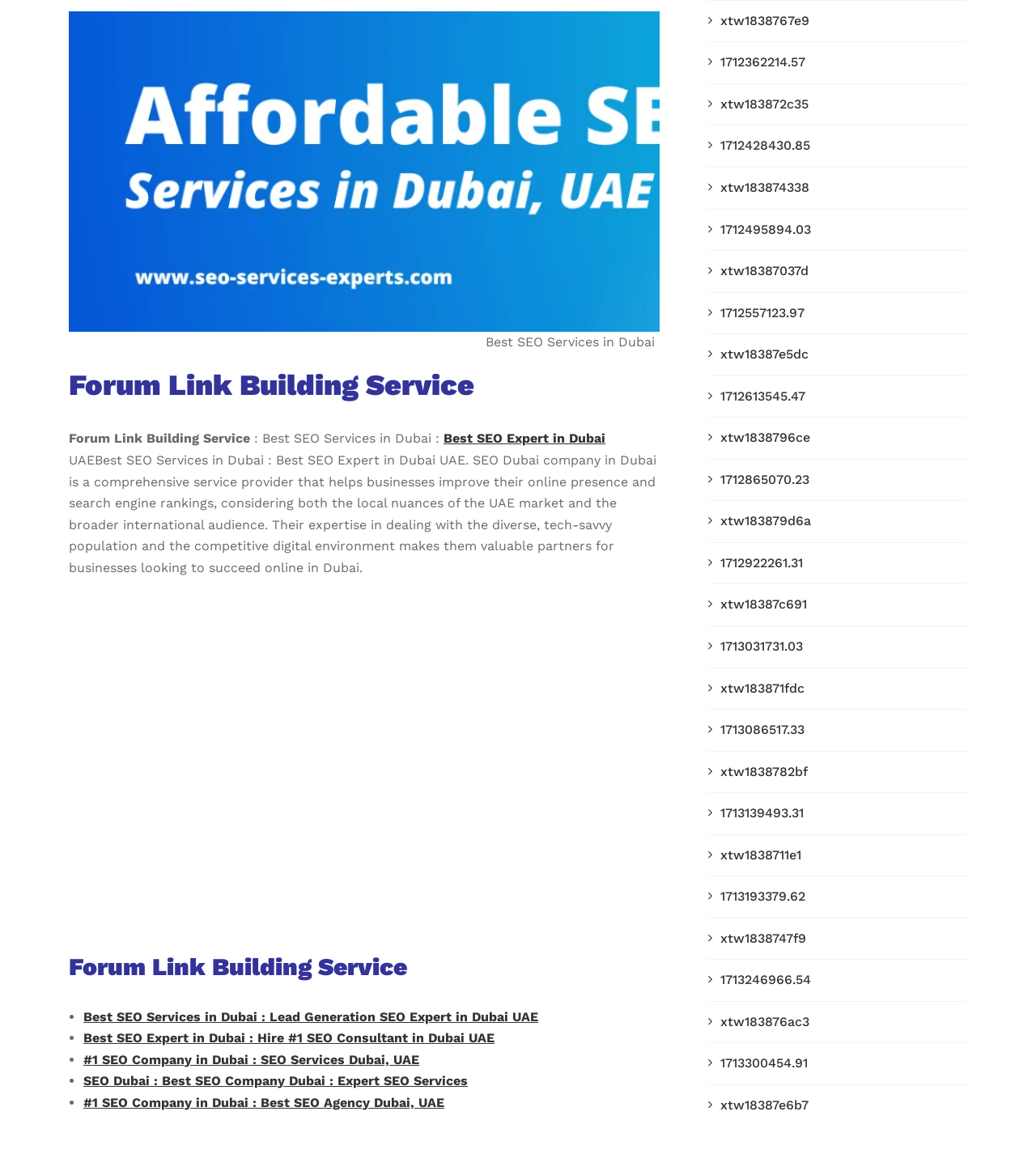Pinpoint the bounding box coordinates of the clickable element to carry out the following instruction: "Request a quote."

None